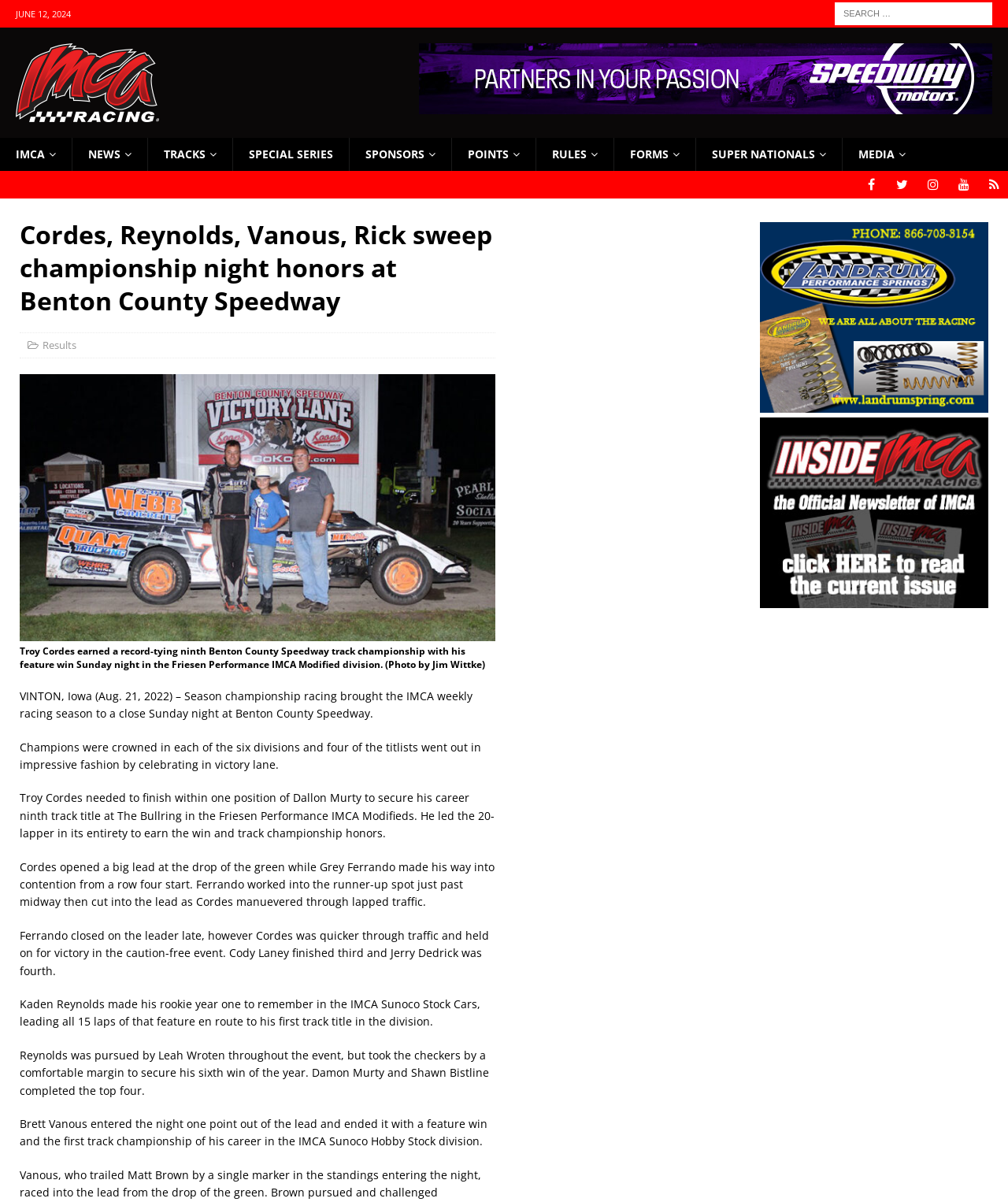Generate a comprehensive description of the webpage.

This webpage is about the International Motor Contest Association (IMCA) and features a news article about the season championship racing at Benton County Speedway. At the top of the page, there is a date "JUNE 12, 2024" and a search bar with a "Search for:" label. Below that, there is a logo of IMCA with a link to the organization's website.

The main content of the page is divided into two sections. On the left side, there is a navigation menu with links to different sections of the website, including NEWS, TRACKS, SPECIAL SERIES, SPONSORS, POINTS, RULES, FORMS, SUPER NATIONALS, and MEDIA. There are also social media links to Facebook, Twitter, Instagram, YouTube, and Spotify.

On the right side, there is a news article with a heading "Cordes, Reynolds, Vanous, Rick sweep championship night honors at Benton County Speedway". The article is accompanied by a figure with an image and a caption describing Troy Cordes' record-tying ninth Benton County Speedway track championship.

The article itself is divided into several paragraphs, describing the season championship racing at Benton County Speedway, where champions were crowned in each of the six divisions. The article highlights the achievements of Troy Cordes, Kaden Reynolds, and Brett Vanous, who won their respective divisions and secured track championships.

At the bottom of the page, there are two more sections with links and images, but they do not appear to be directly related to the main news article.